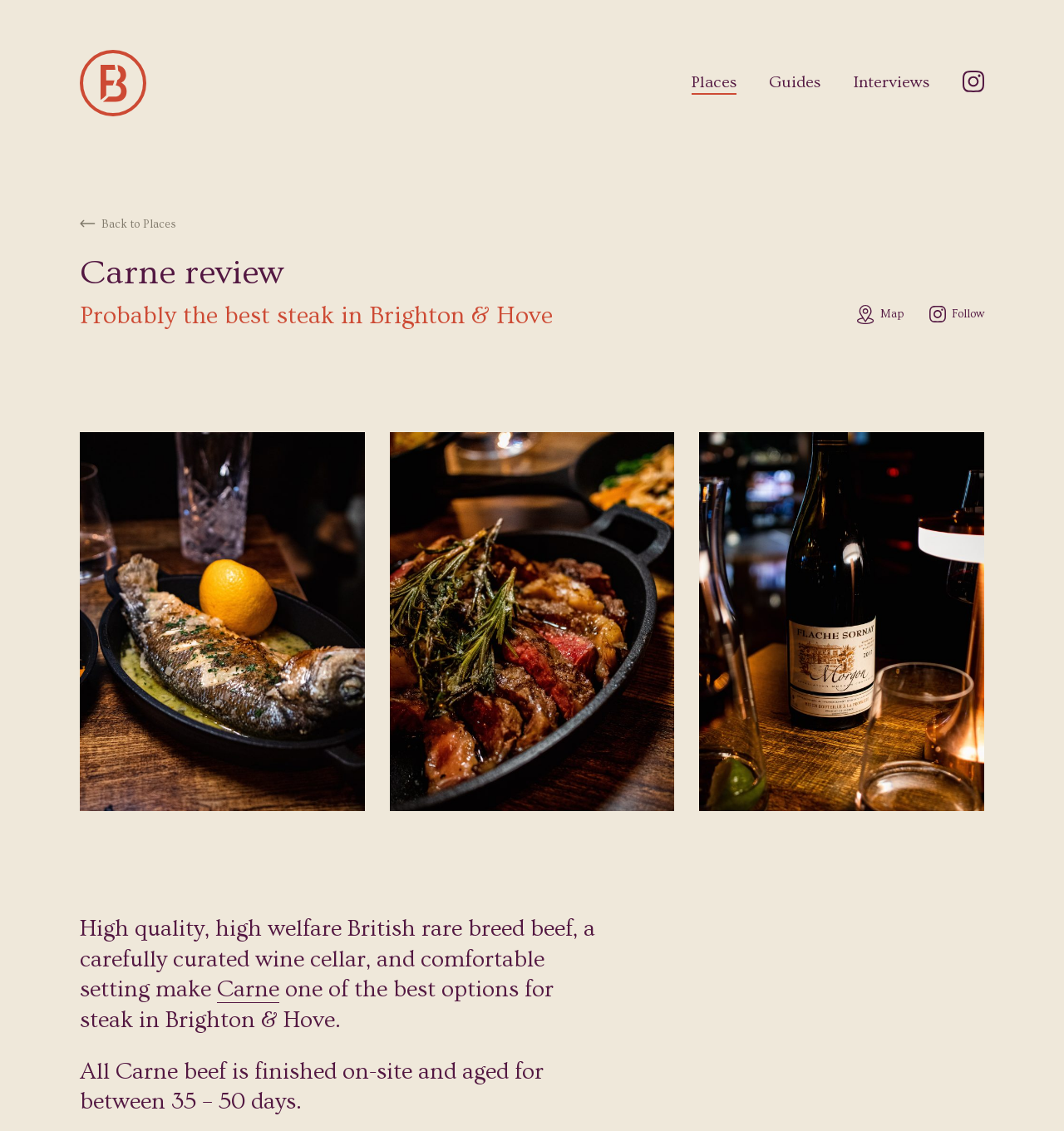Locate the bounding box coordinates of the clickable region to complete the following instruction: "Go to Places."

[0.65, 0.063, 0.692, 0.084]